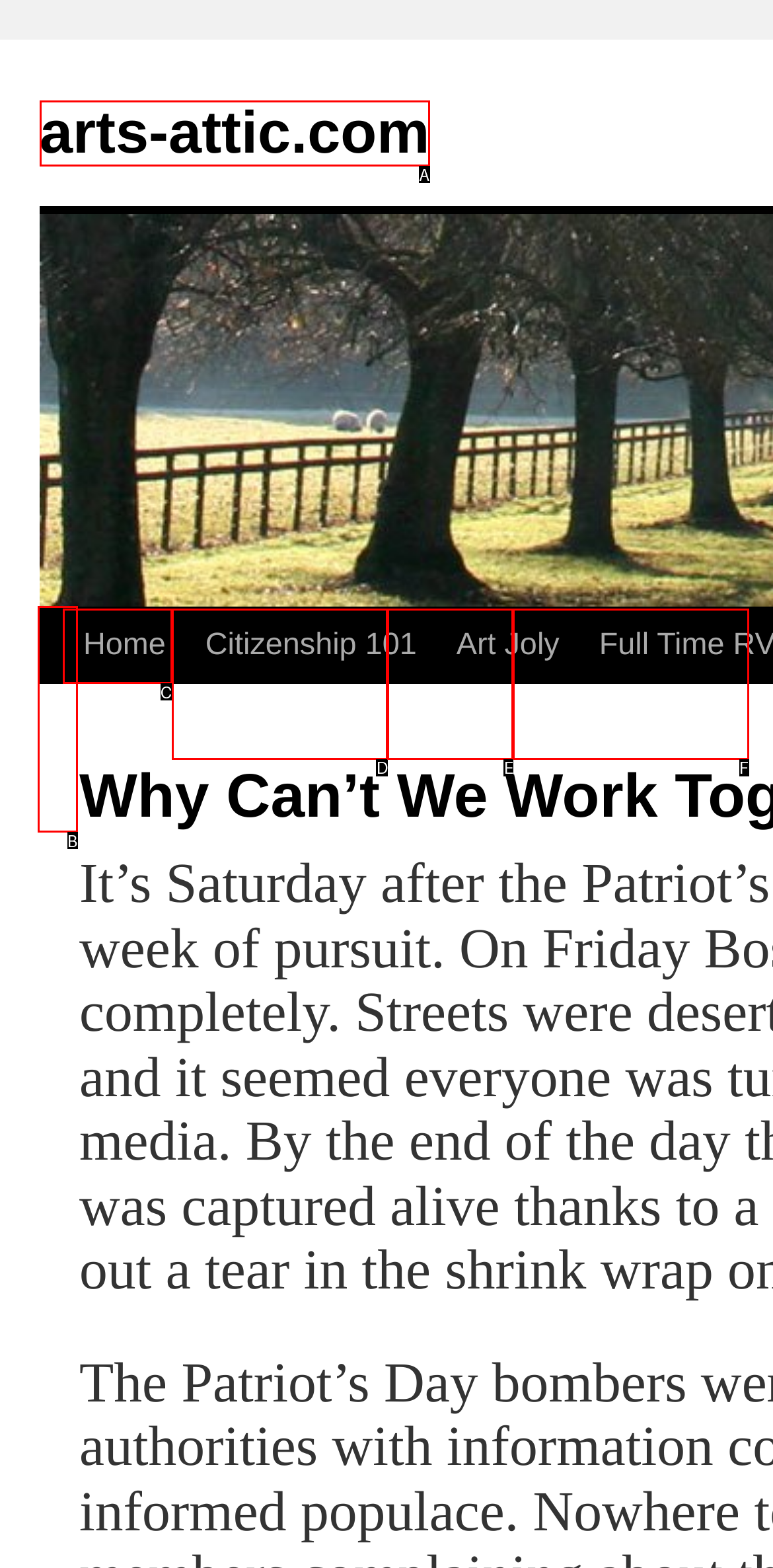Match the HTML element to the description: Full Time RV Life. Respond with the letter of the correct option directly.

F